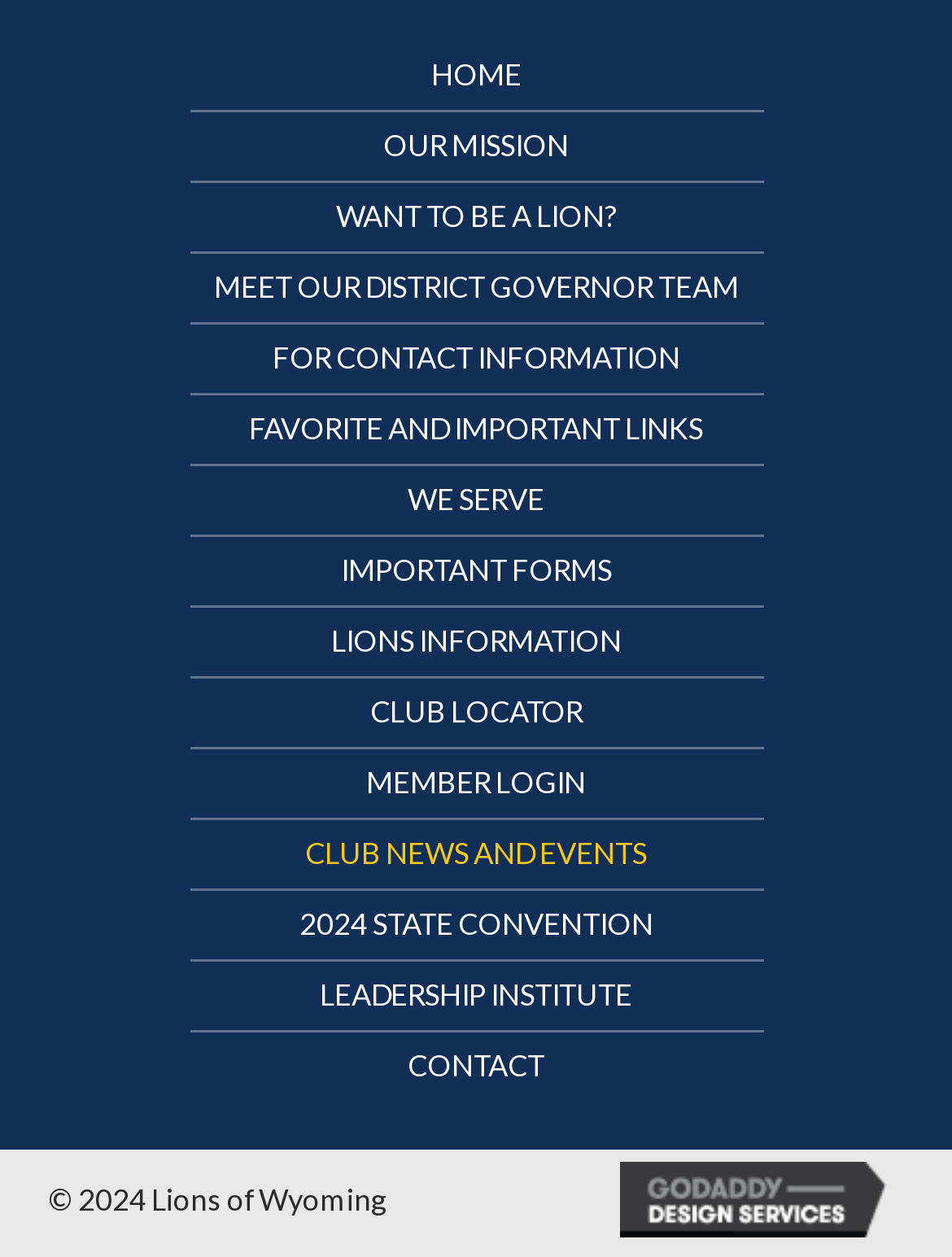Please identify the bounding box coordinates of the clickable region that I should interact with to perform the following instruction: "Click the 'HEALTH' link". The coordinates should be expressed as four float numbers between 0 and 1, i.e., [left, top, right, bottom].

None